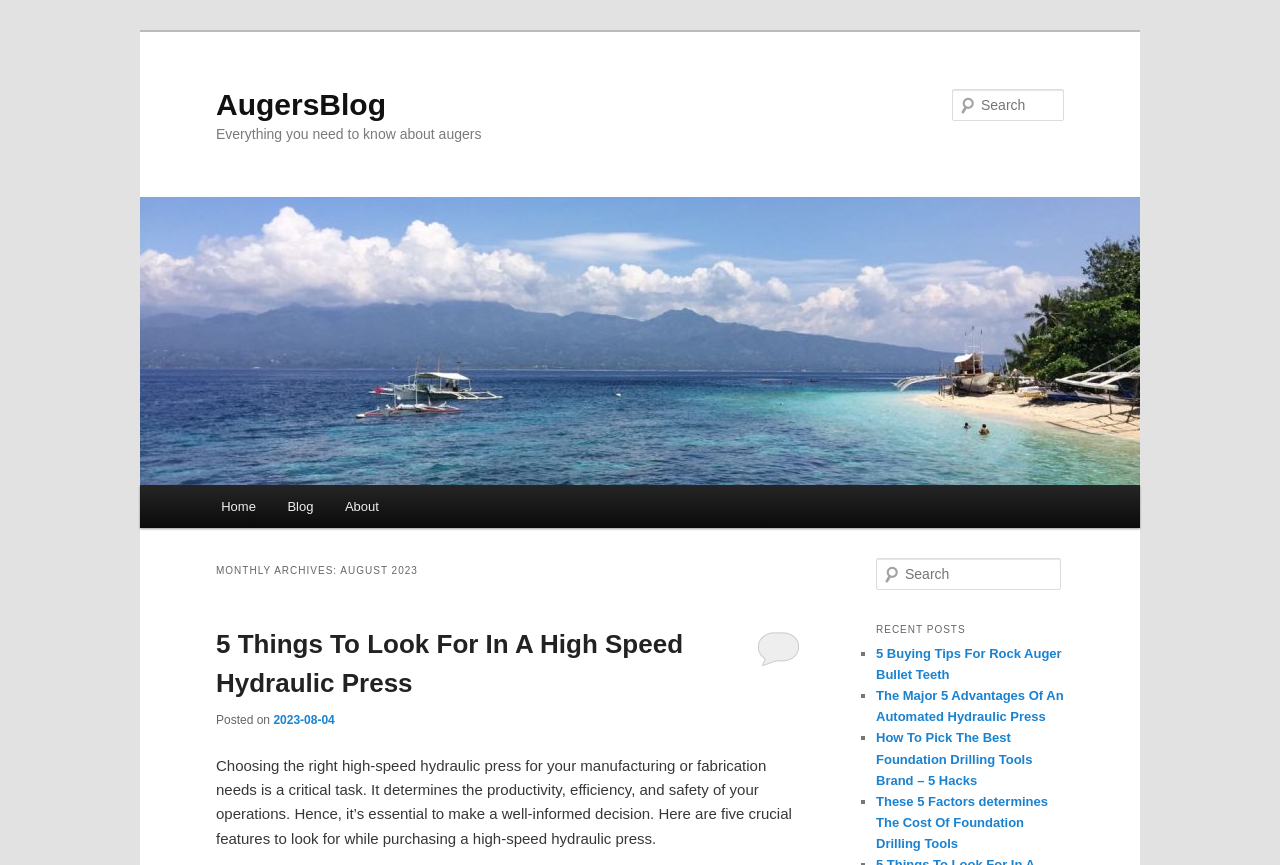Provide your answer in a single word or phrase: 
How many recent posts are listed?

4